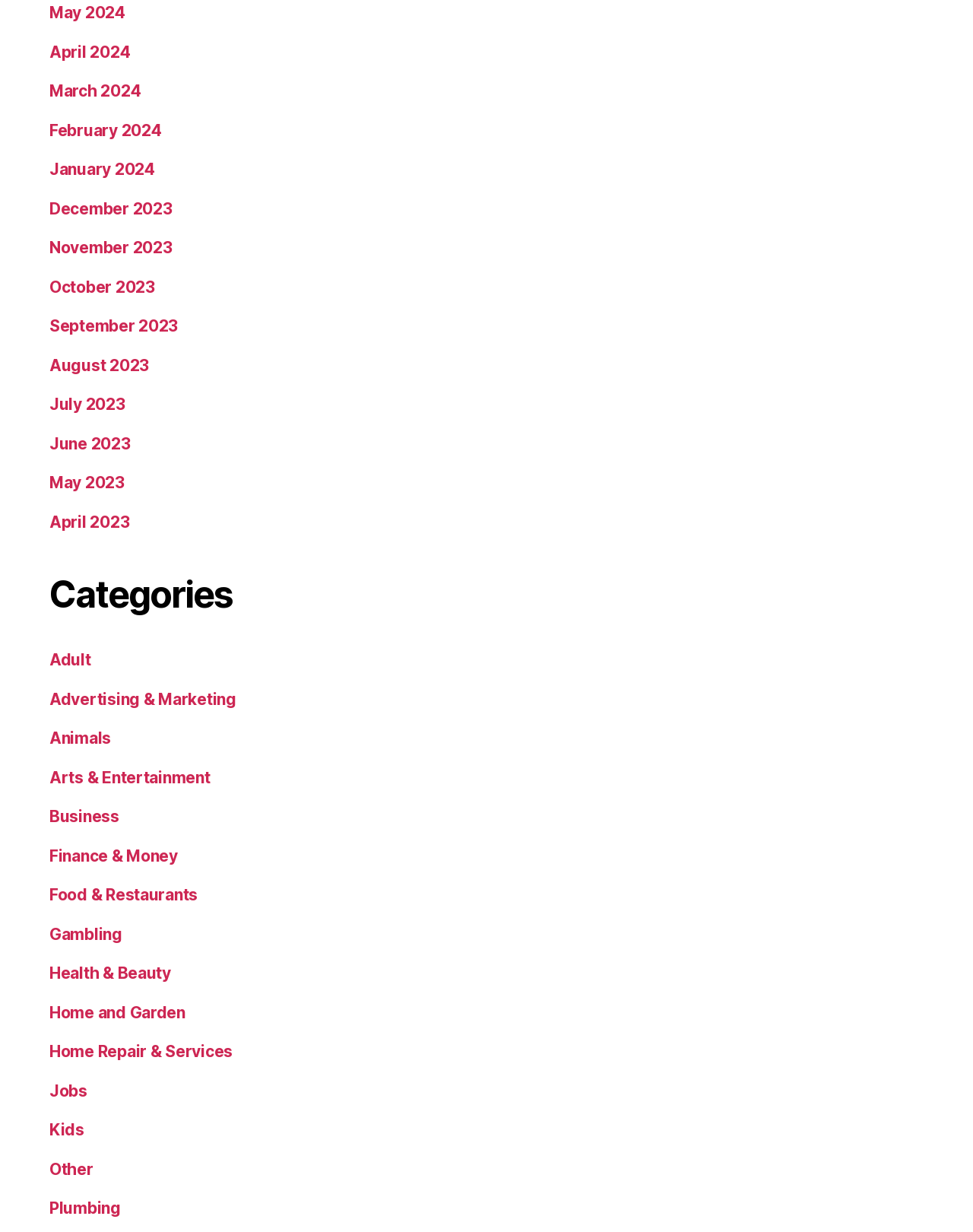How many categories are listed on the webpage?
Answer the question with as much detail as you can, using the image as a reference.

After counting the link elements under the 'Categories' heading, I found a total of 20 categories listed on the webpage.